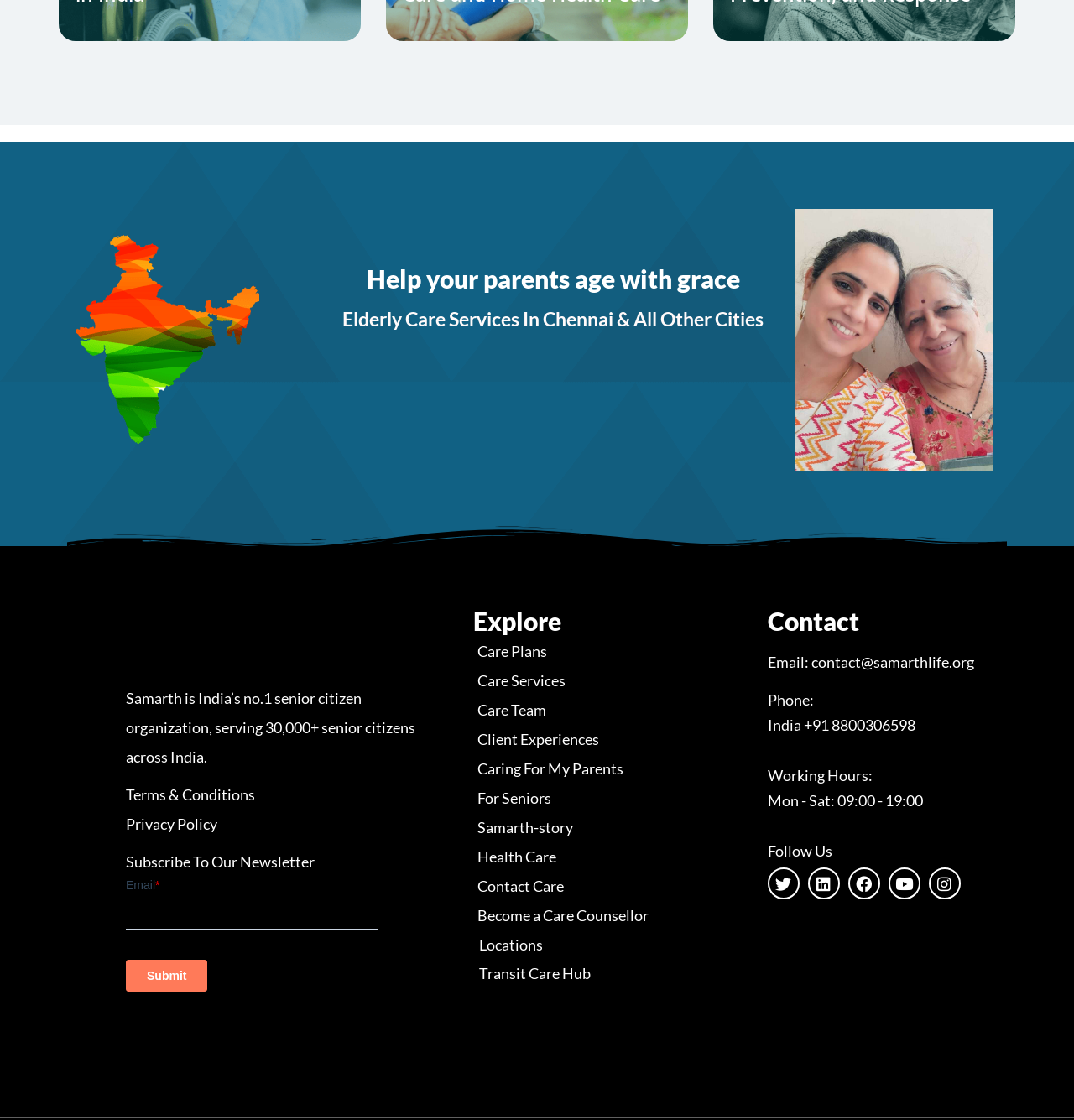Examine the image carefully and respond to the question with a detailed answer: 
What is the phone number of Samarth?

The phone number can be found in the StaticText element with the text 'India +91 8800306598'.